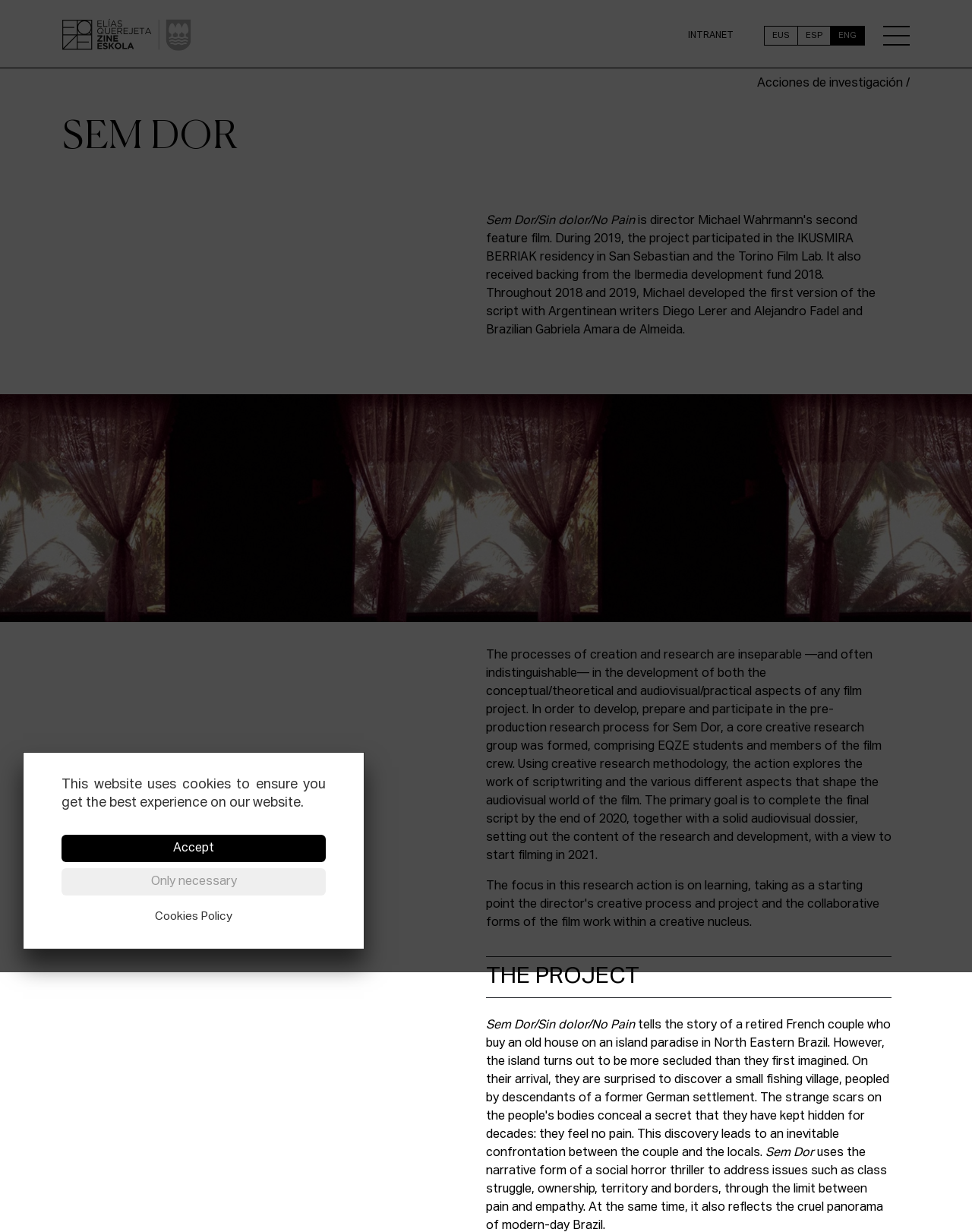Please locate the bounding box coordinates of the element that should be clicked to achieve the given instruction: "Switch to English language".

[0.855, 0.023, 0.889, 0.033]